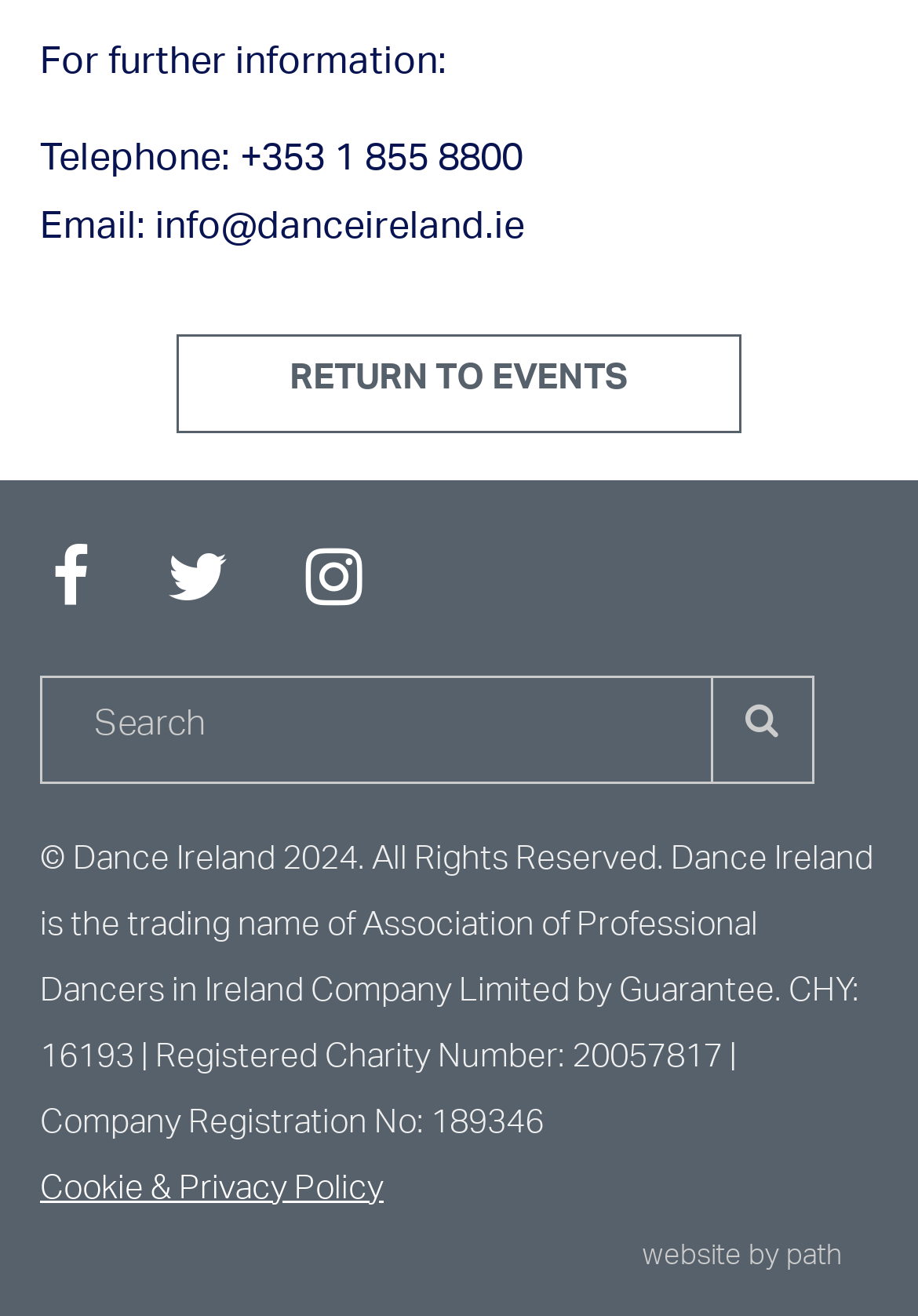What is the purpose of the search box?
Please ensure your answer to the question is detailed and covers all necessary aspects.

I found the search box by looking at the element that says 'Enter search term' and is accompanied by a search button, which suggests that it is used to search for terms.